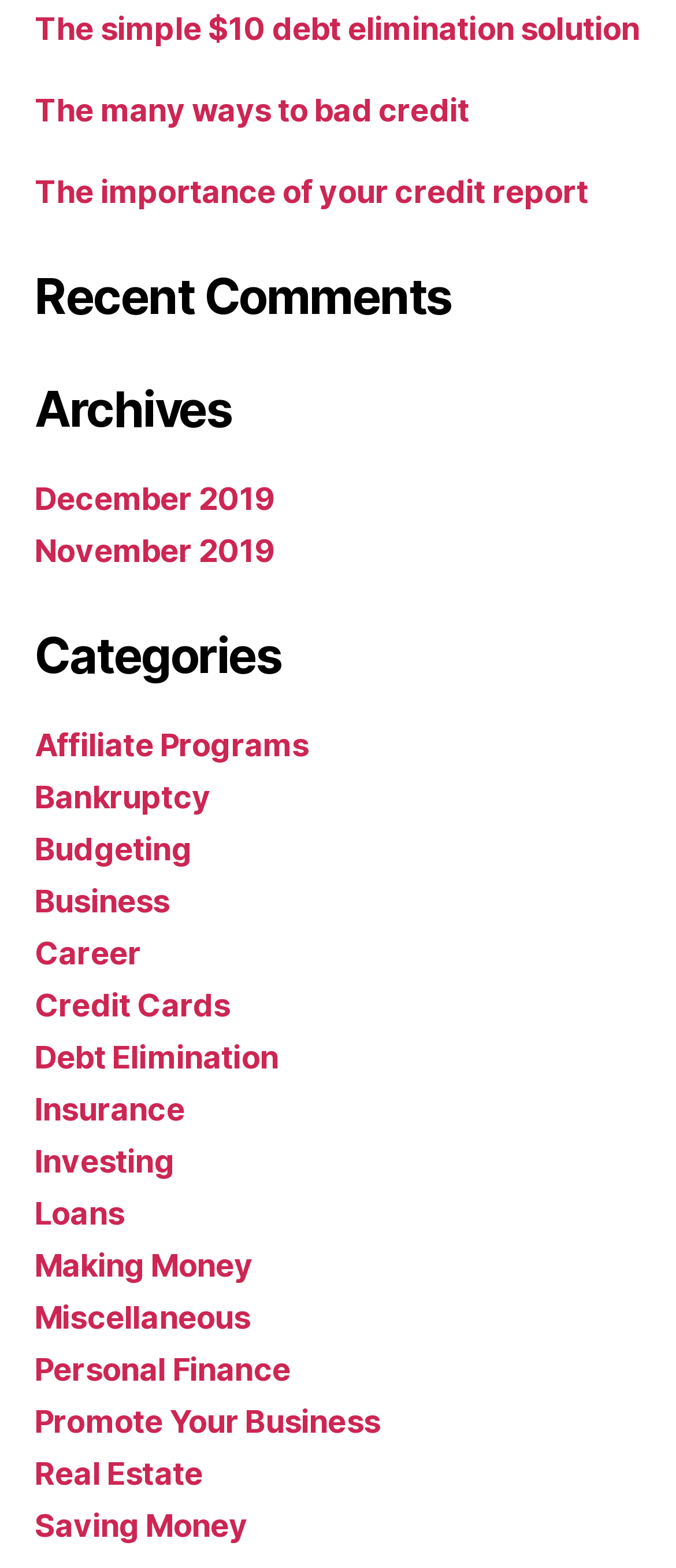Determine the bounding box coordinates (top-left x, top-left y, bottom-right x, bottom-right y) of the UI element described in the following text: Promote Your Business

[0.051, 0.895, 0.562, 0.918]